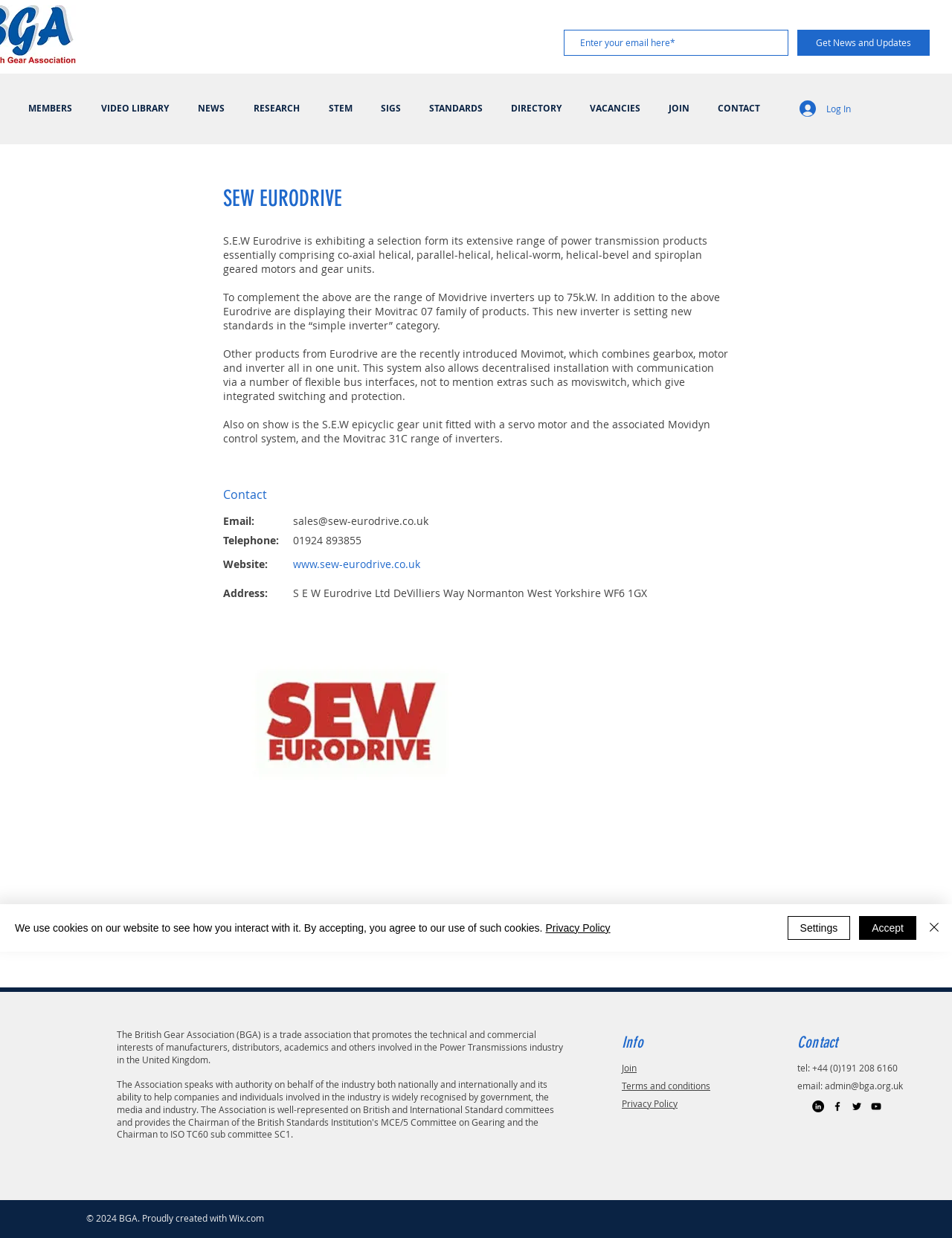Can you specify the bounding box coordinates for the region that should be clicked to fulfill this instruction: "Contact via email".

[0.308, 0.415, 0.45, 0.426]